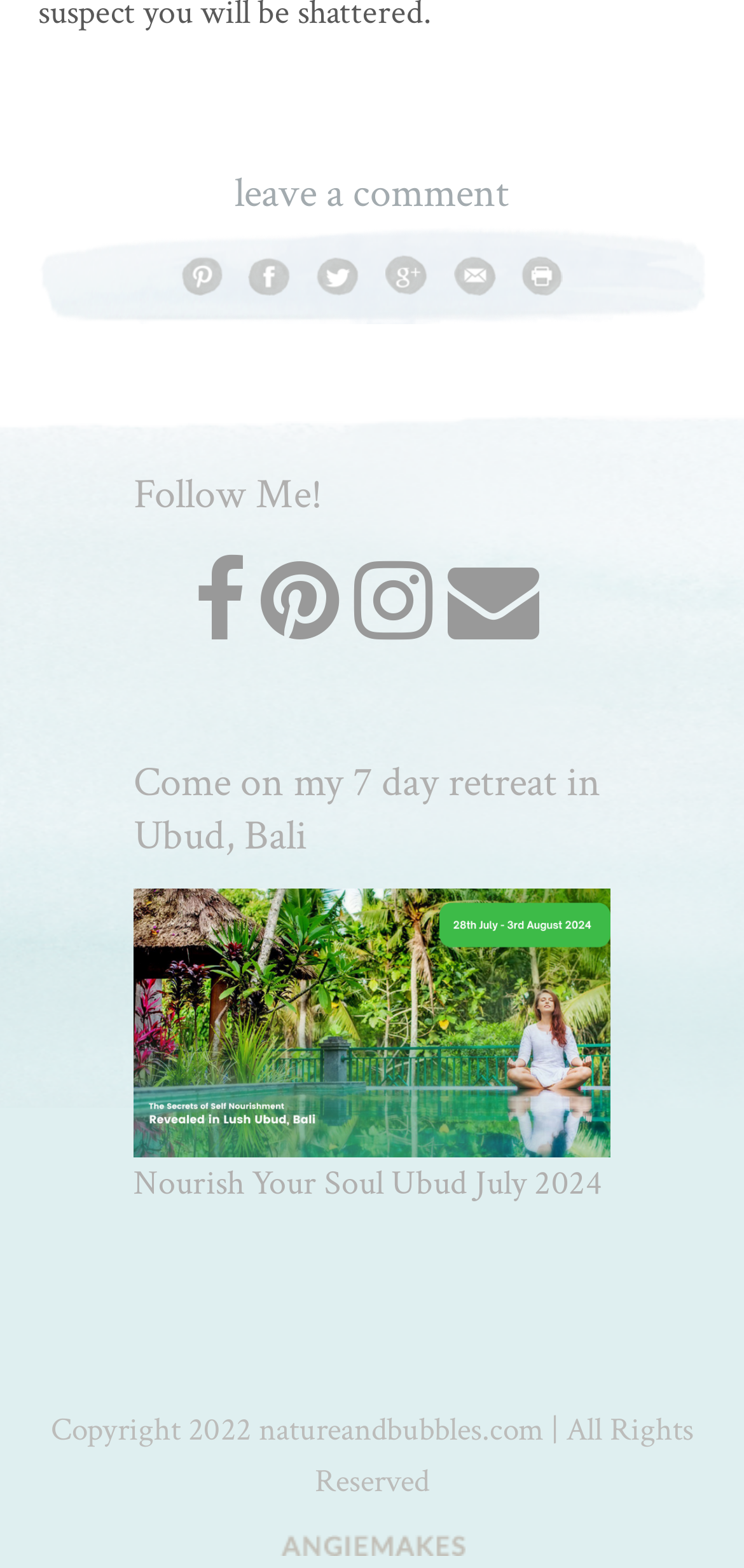Find the bounding box coordinates of the element to click in order to complete the given instruction: "follow on Instagram."

[0.347, 0.353, 0.458, 0.413]